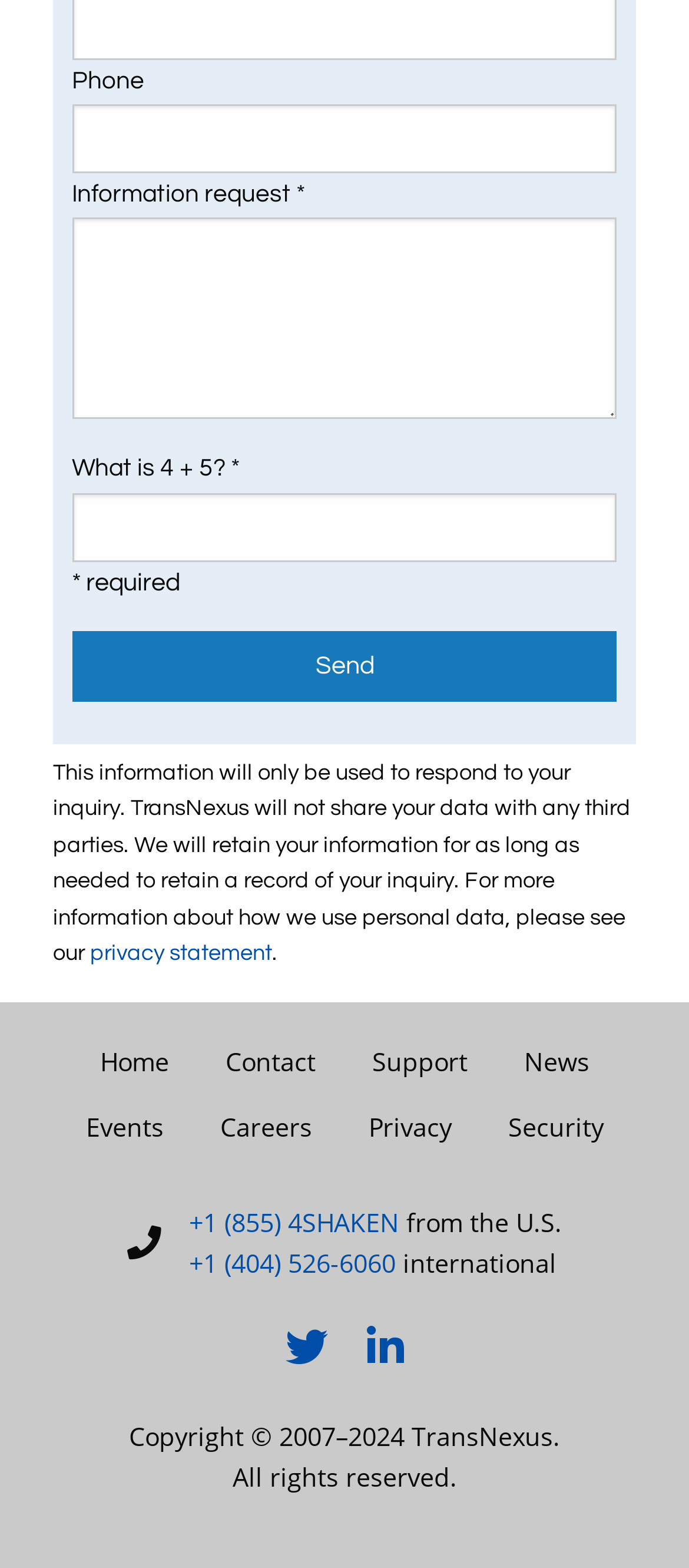Answer the following in one word or a short phrase: 
What is the purpose of the phone number field?

Phone